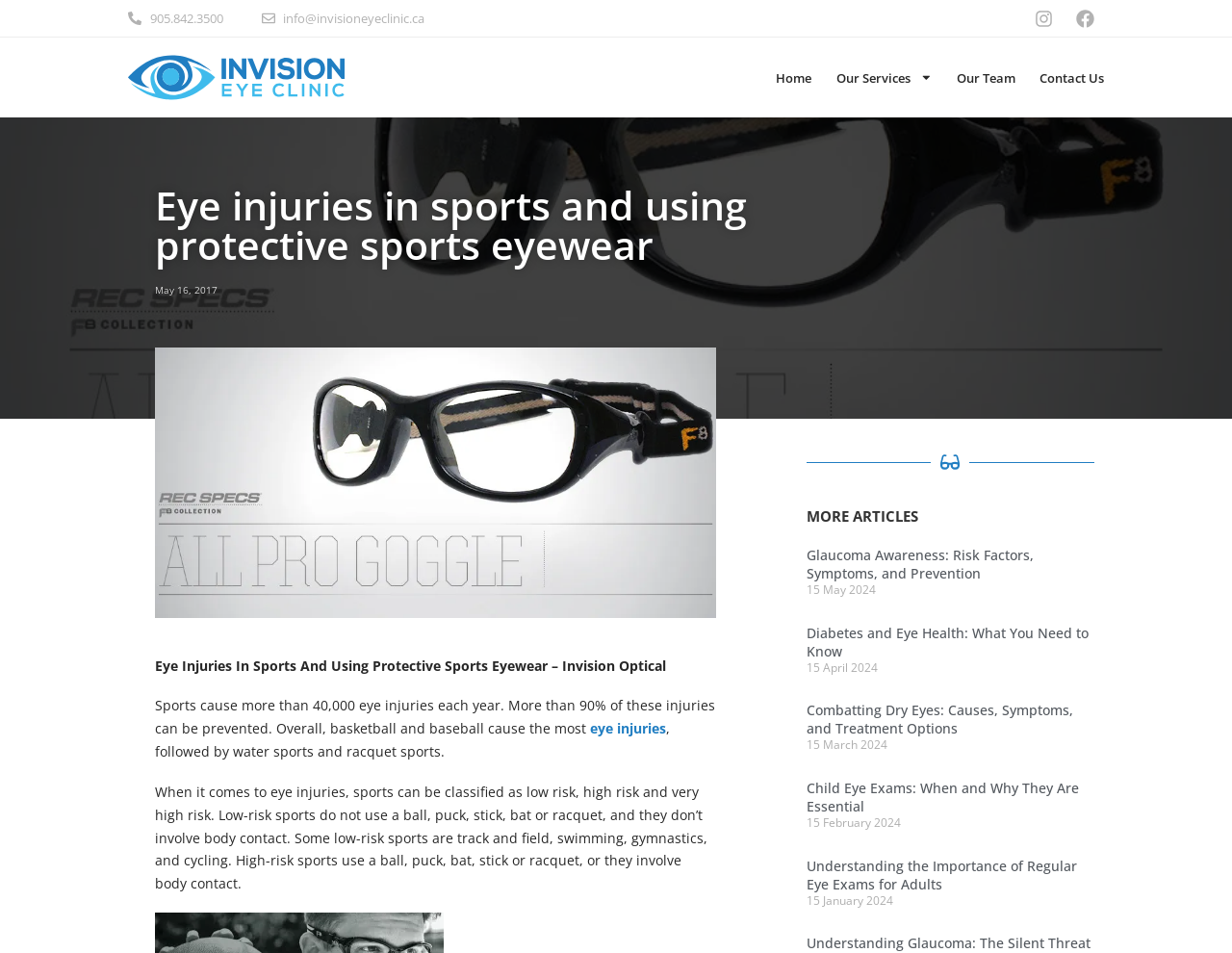Give an extensive and precise description of the webpage.

The webpage is about eye injuries in sports and the importance of using protective sports eyewear. At the top, there are several links to contact information, including a phone number and email address, as well as social media links to Instagram and Facebook. Below these links, there is a navigation menu with links to the homepage, services, team, and contact us.

The main content of the page is divided into two sections. The first section has a heading that reads "Eye injuries in sports and using protective sports eyewear" and provides some statistics about eye injuries in sports. There is also a brief description of the types of sports that are classified as low-risk, high-risk, and very high-risk in terms of eye injuries.

The second section is a list of articles, each with a heading, a link to the article, and a publication date. There are five articles in total, with topics ranging from glaucoma awareness to child eye exams. Each article has a brief summary and a link to read more.

Throughout the page, there are several images, including logos for the eye clinic and social media platforms, as well as icons for the navigation menu. The overall layout is organized, with clear headings and concise text, making it easy to navigate and find the desired information.